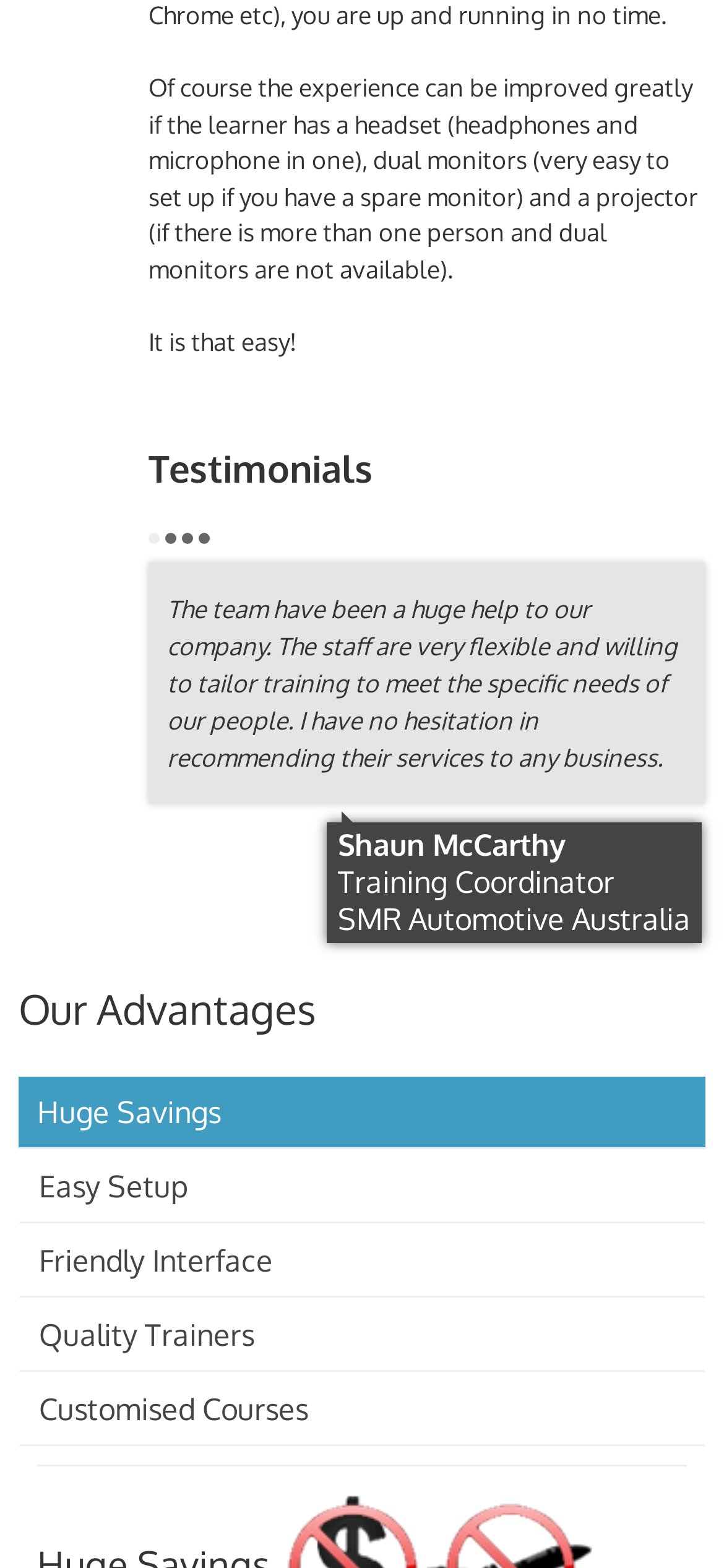Please predict the bounding box coordinates of the element's region where a click is necessary to complete the following instruction: "view the 'Huge Savings' advantage". The coordinates should be represented by four float numbers between 0 and 1, i.e., [left, top, right, bottom].

[0.026, 0.687, 0.974, 0.733]